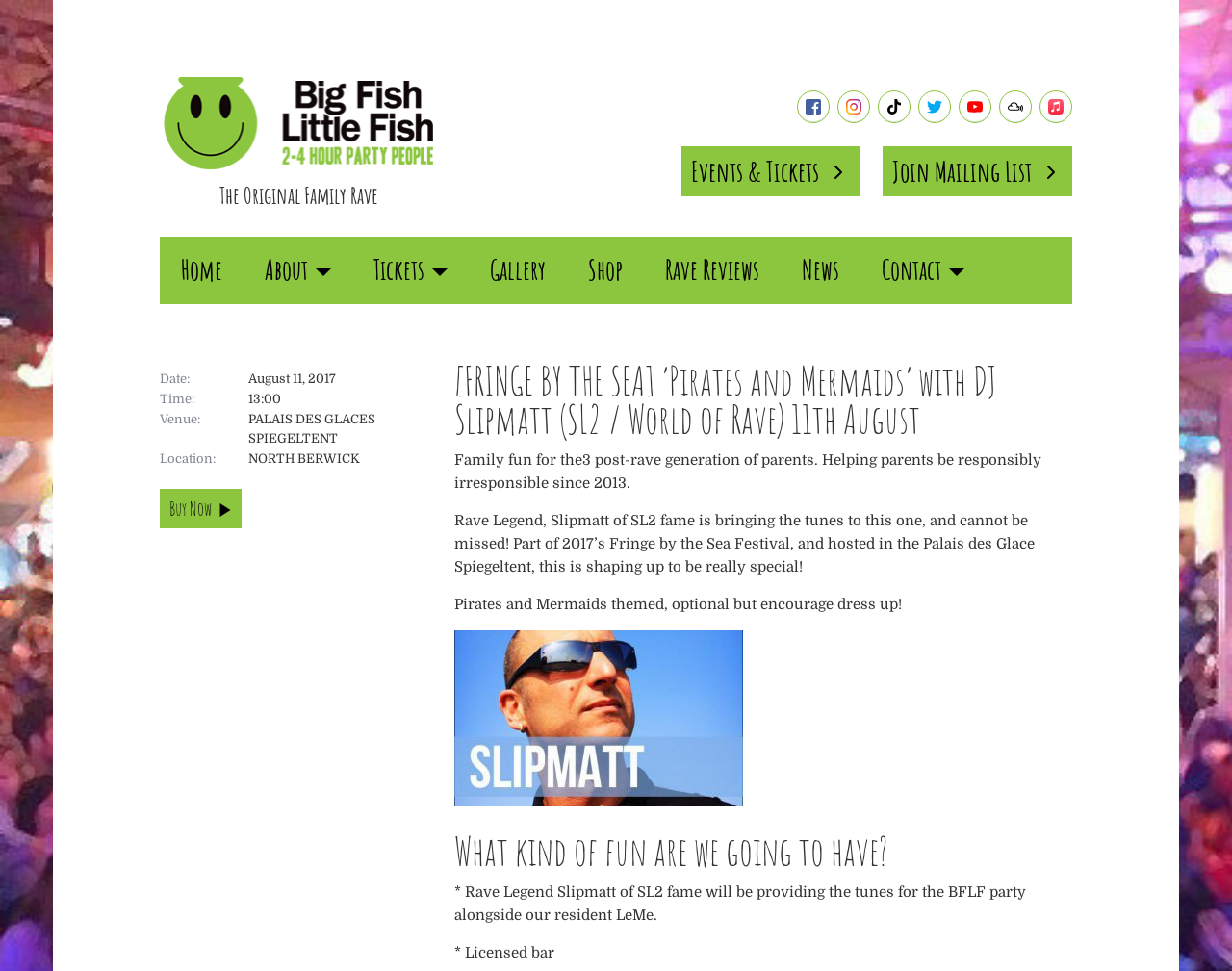Based on the image, give a detailed response to the question: Who is the DJ for this event?

I found the DJ's name by looking at the heading element with the text '[FRINGE BY THE SEA] ‘Pirates and Mermaids’ with DJ Slipmatt (SL2 / World of Rave) 11th August', which mentions the DJ's name as DJ Slipmatt.